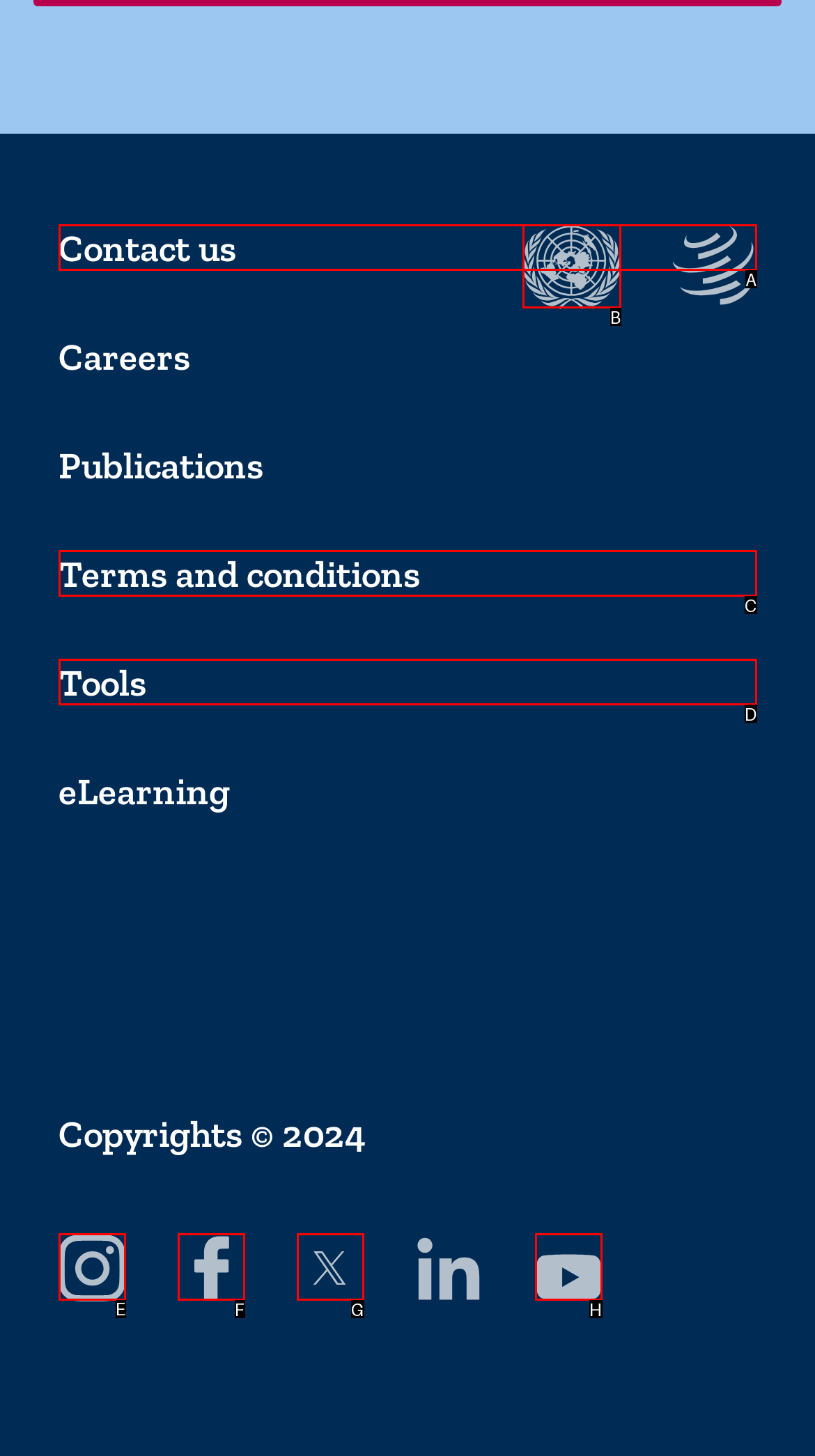For the given instruction: Follow on Instagram, determine which boxed UI element should be clicked. Answer with the letter of the corresponding option directly.

E